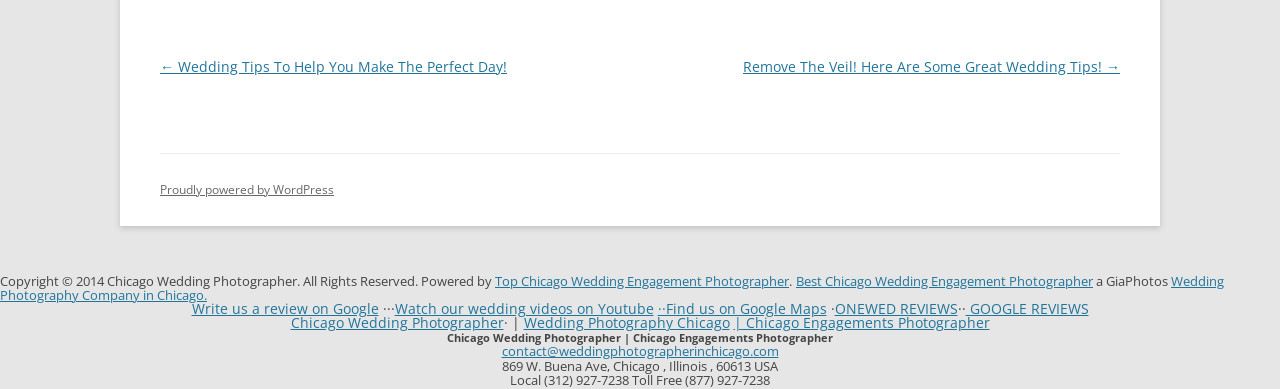What is the address of the Chicago Wedding Photographer?
Based on the image, give a concise answer in the form of a single word or short phrase.

869 W. Buena Ave, Chicago, Illinois 60613, USA